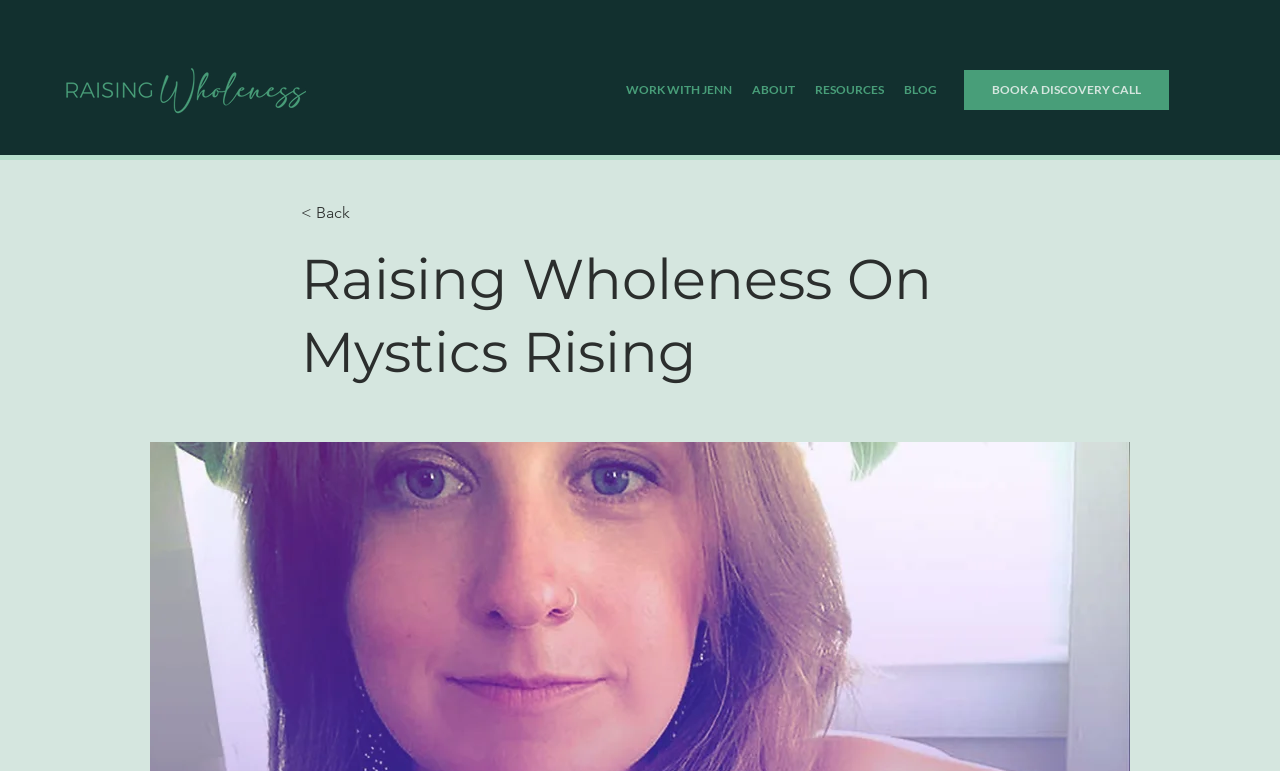What is the position of the logo image? Please answer the question using a single word or phrase based on the image.

Top left